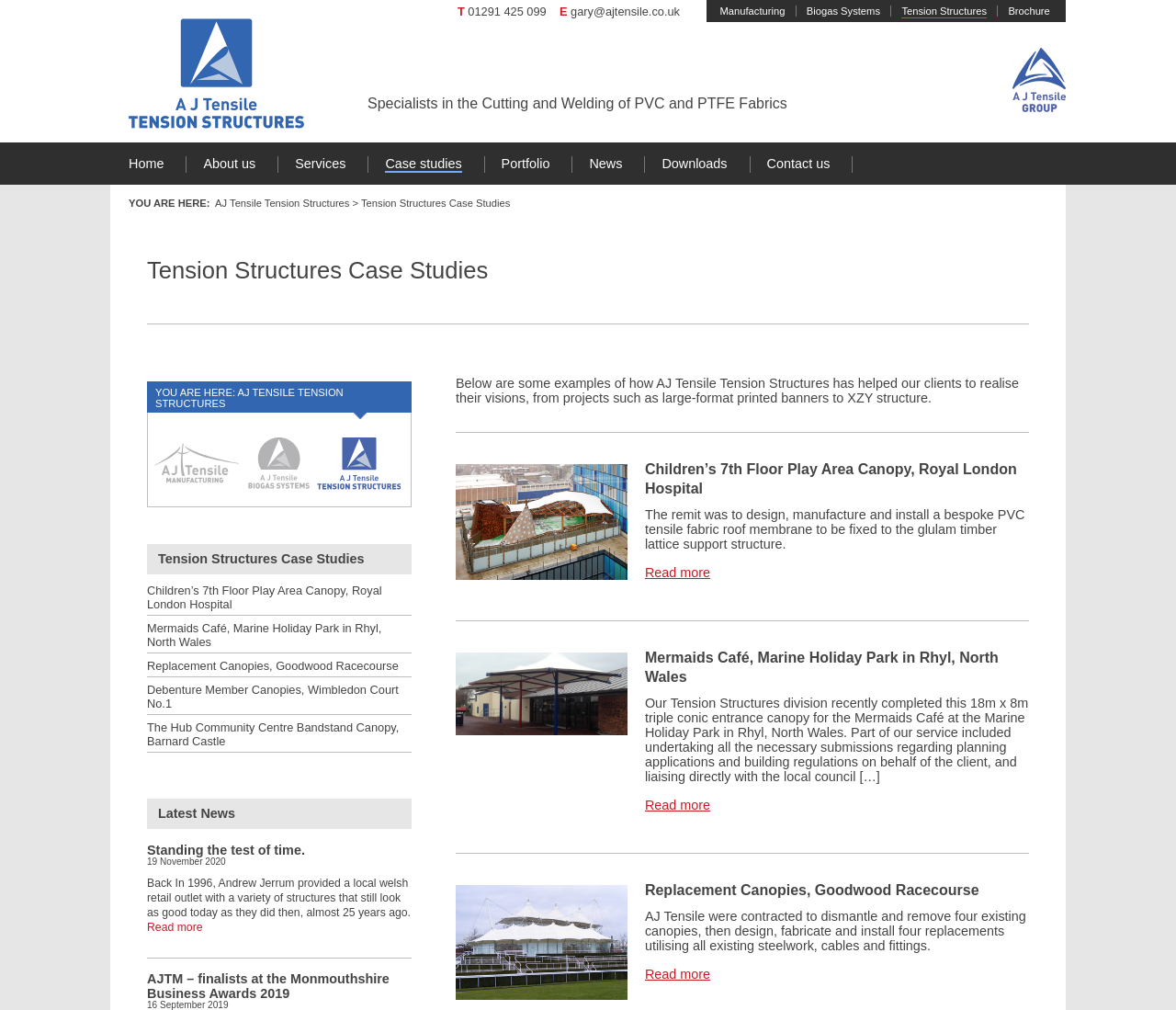Provide a one-word or one-phrase answer to the question:
What is the company's service area?

UK